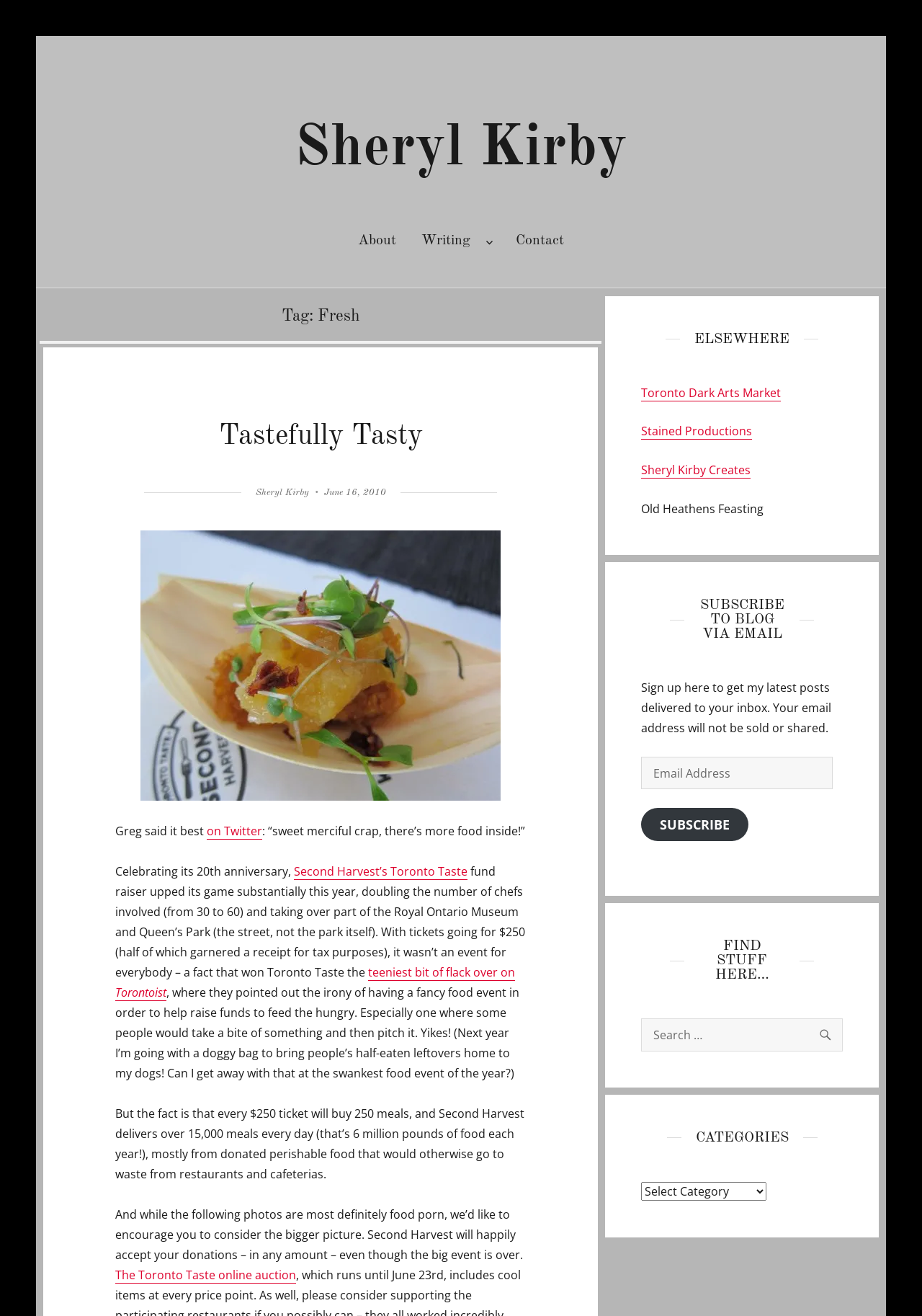Locate the bounding box coordinates of the area to click to fulfill this instruction: "Search for something". The bounding box should be presented as four float numbers between 0 and 1, in the order [left, top, right, bottom].

[0.696, 0.774, 0.874, 0.798]